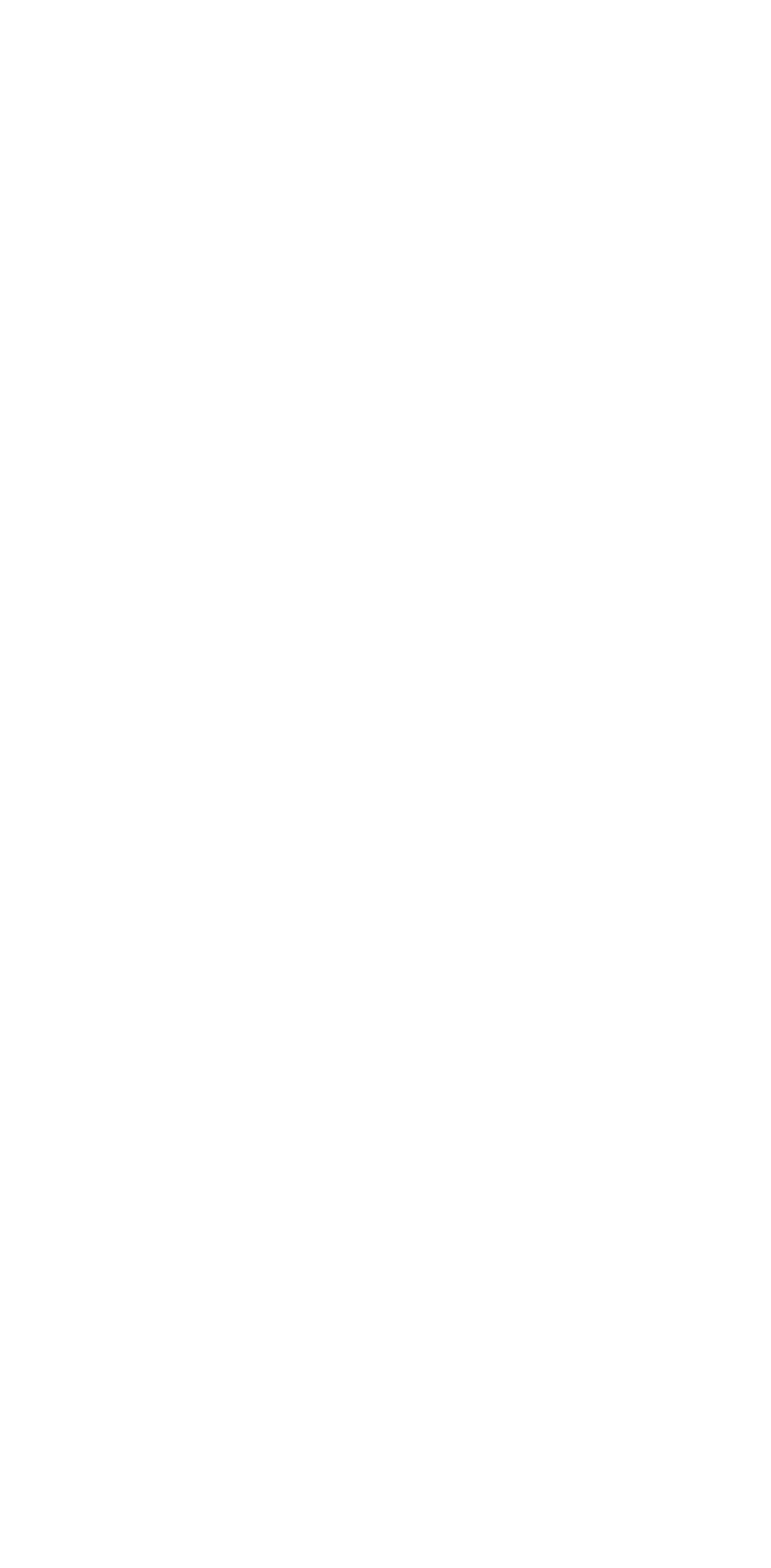Consider the image and give a detailed and elaborate answer to the question: 
How many social media links are available?

I counted the number of social media links available on the webpage, which are YouTube, Facebook, Twitter, Instagram, and Flipboard, totaling 5 links.